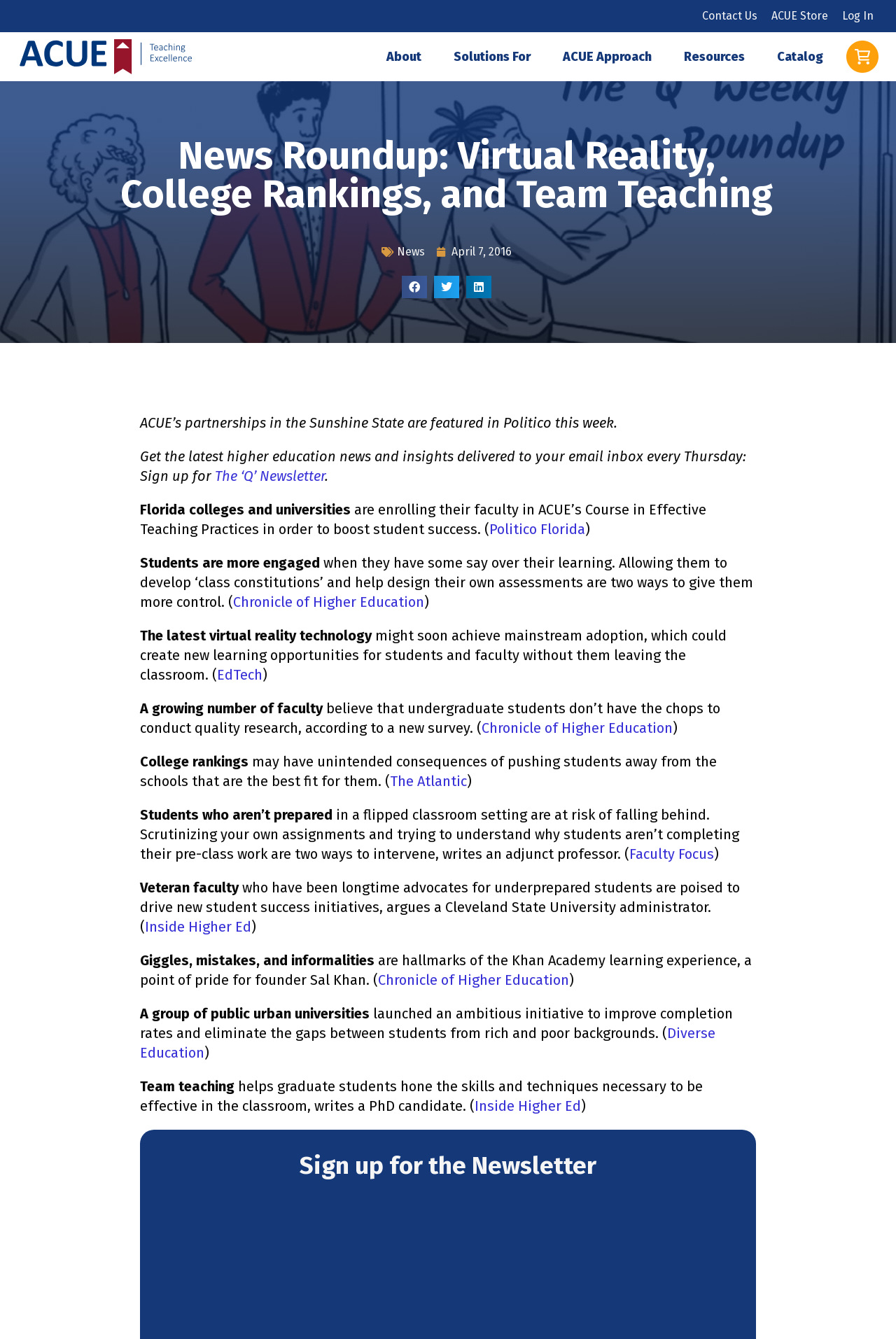Pinpoint the bounding box coordinates of the element to be clicked to execute the instruction: "Read the news about Politico Florida".

[0.546, 0.389, 0.653, 0.401]